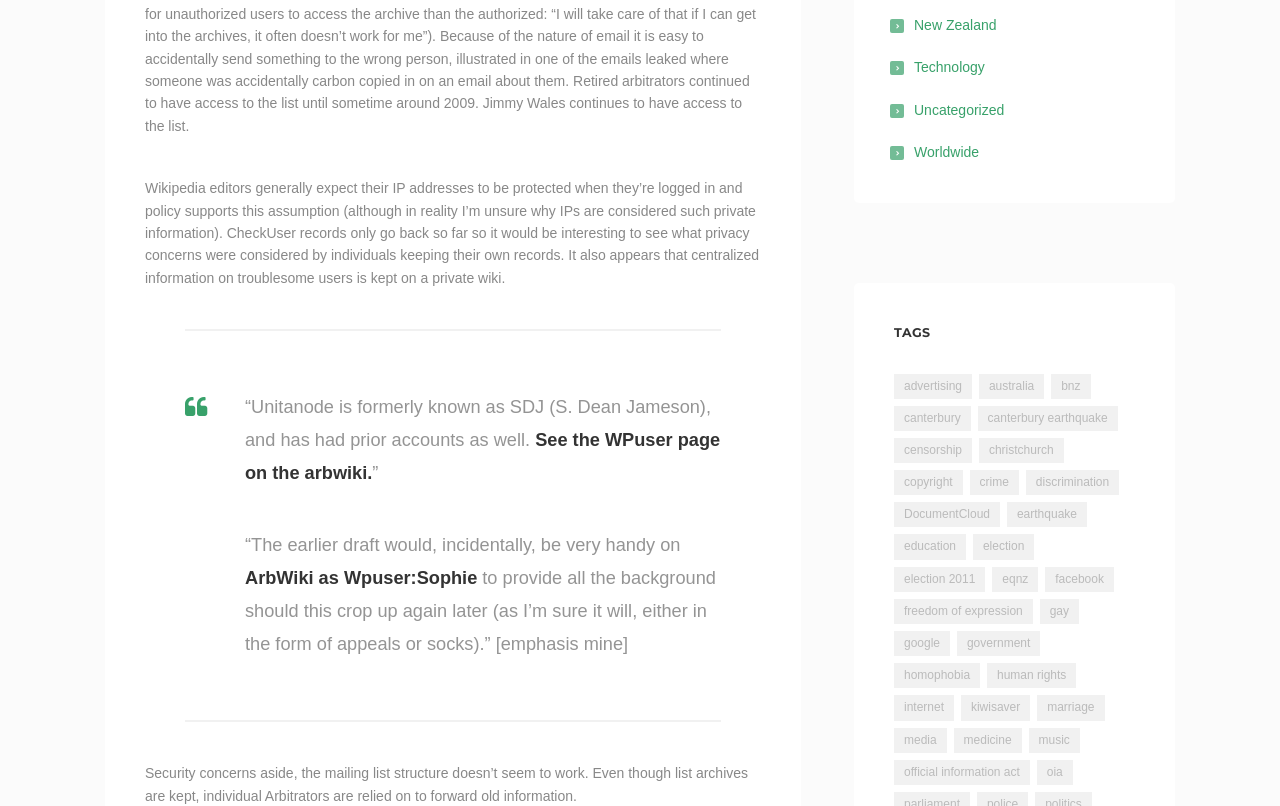Find the bounding box coordinates for the element that must be clicked to complete the instruction: "Click on the 'New Zealand' link". The coordinates should be four float numbers between 0 and 1, indicated as [left, top, right, bottom].

[0.714, 0.021, 0.779, 0.041]